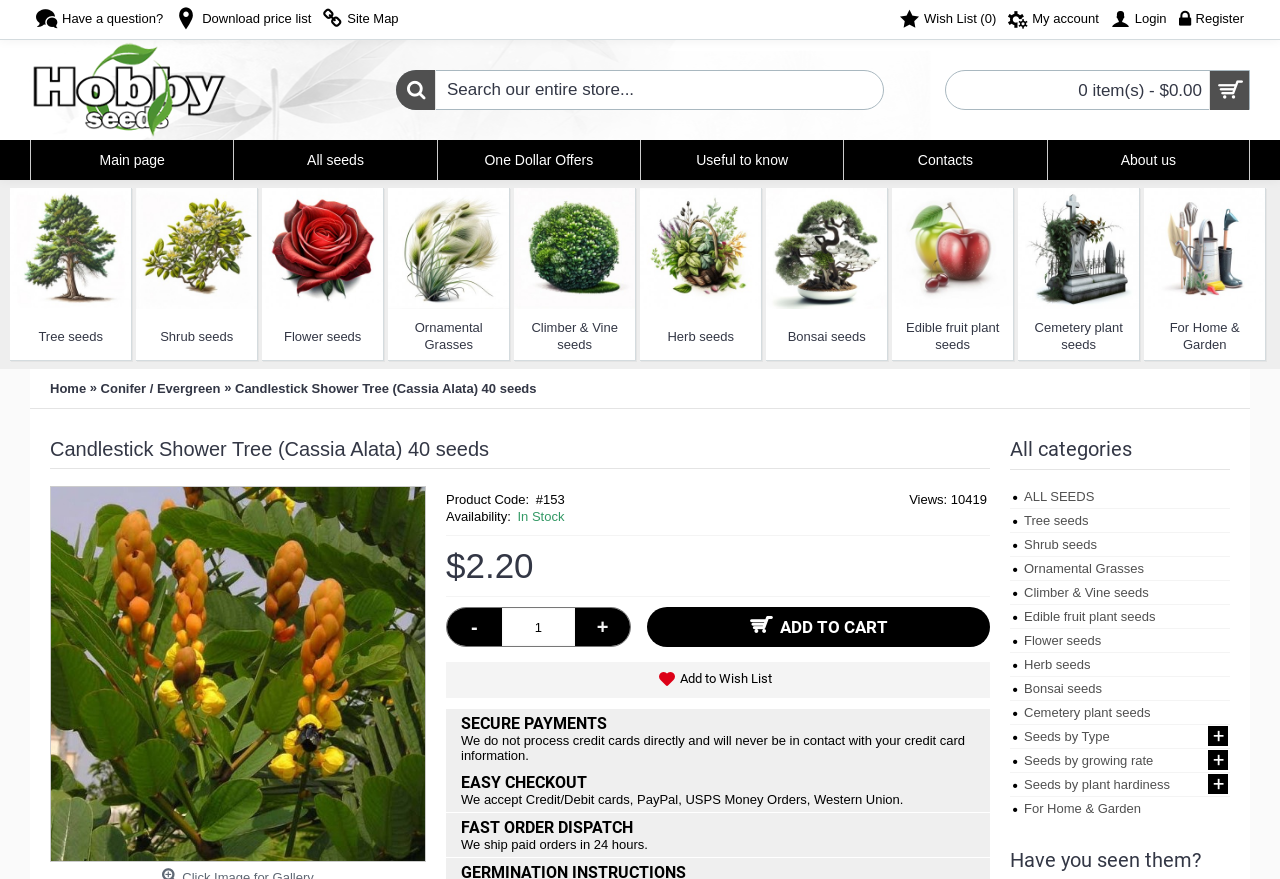Construct a comprehensive description capturing every detail on the webpage.

This webpage is an online store selling various types of seeds, including tree seeds, shrub seeds, flower seeds, and more. At the top of the page, there are two rows of links. The first row has links to "Have a question?", "Download price list", and "Site Map" on the left, and "Wish List (0)", "My account", "Login", and "Register" on the right. The second row has a link to "HobbySeeds" with an accompanying image, a search box, and a text indicating "0 item(s) - $0.00".

Below the top rows, there are several categories of seeds listed horizontally, each with an image and a link. These categories include "Tree seeds", "Shrub seeds", "Flower seeds", "Ornamental Grasses", "Climber & Vine seeds", "Herb seeds", "Bonsai seeds", "Edible fruit plant seeds", "Cemetery plant seeds", and "For Home & Garden". Each category has a corresponding link and image.

On the left side of the page, there is a navigation menu with links to "Home", "Conifer / Evergreen", and "Candlestick Shower Tree (Cassia Alata) 40 seeds". Below the navigation menu, there is a section with links to "ALL SEEDS", followed by links to various seed categories, including "Tree seeds", "Shrub seeds", "Ornamental Grasses", and more. Each of these links has an accompanying icon.

At the bottom of the page, there are additional links to "Seeds by Type +", "Seeds by growing rate +", and "Seeds by plant hardiness +", each with a corresponding icon and a dropdown menu.